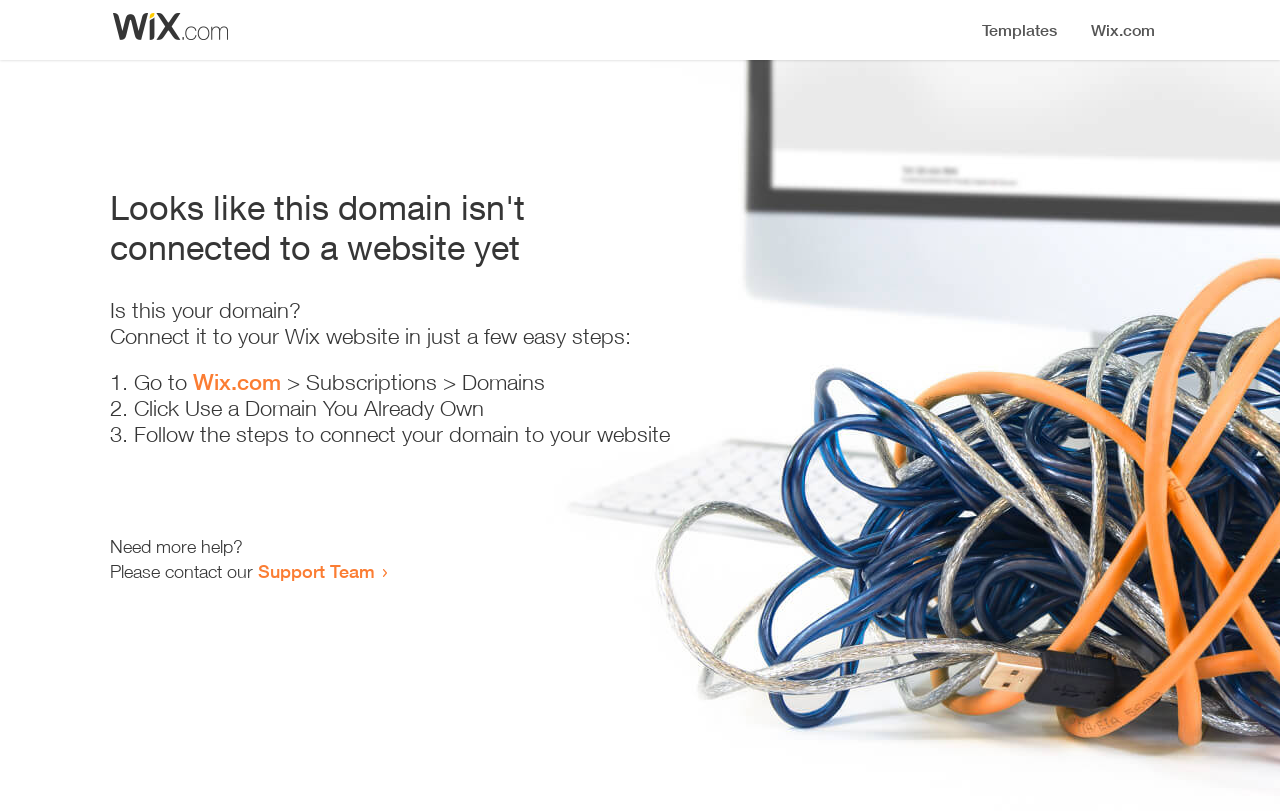Calculate the bounding box coordinates of the UI element given the description: "art".

None